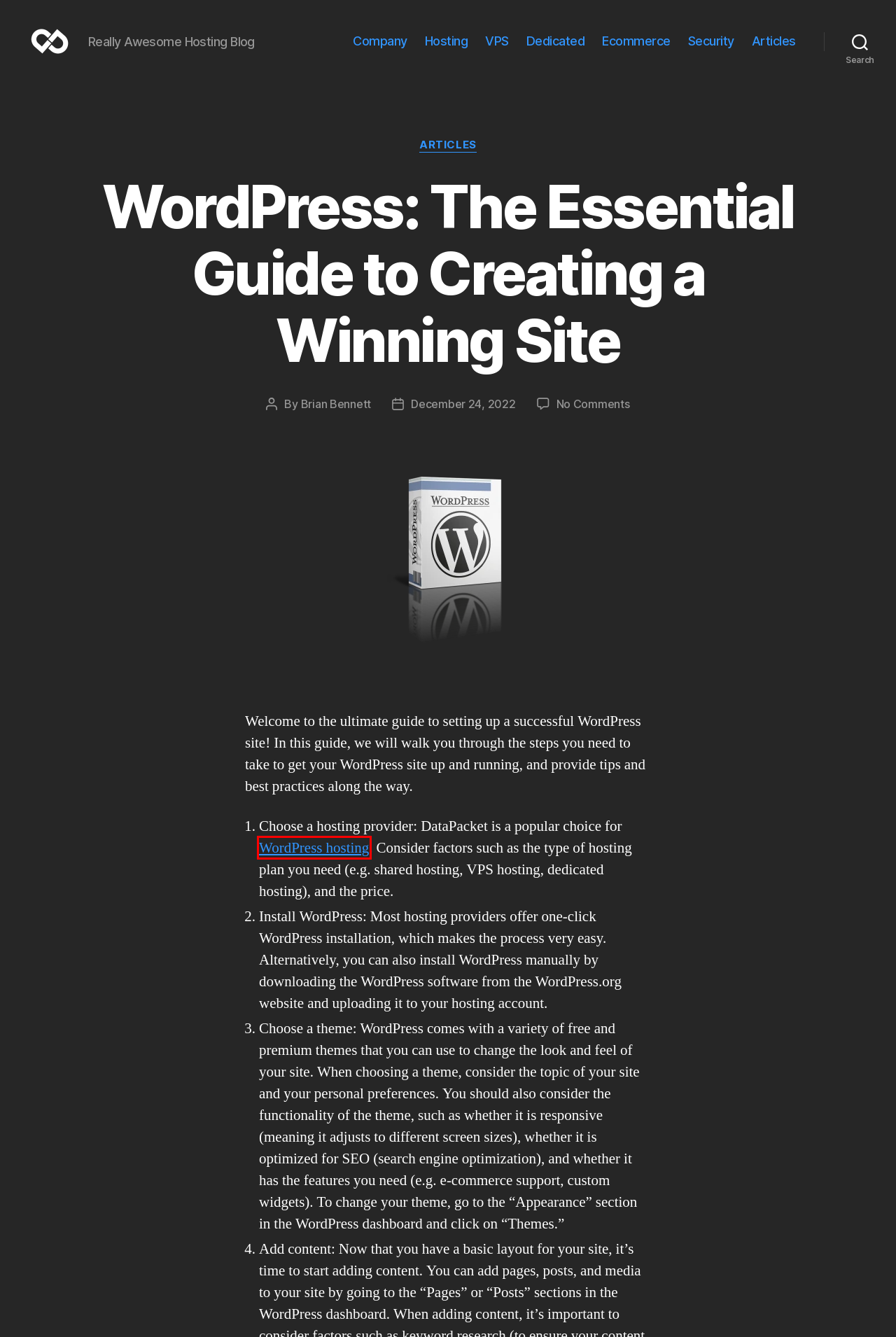Analyze the webpage screenshot with a red bounding box highlighting a UI element. Select the description that best matches the new webpage after clicking the highlighted element. Here are the options:
A. DataPacket: Reliable and Advanced Hosting Solutions
B. Brian Bennett, Author at DataPacket
C. Dedicated Server Hosting: Maximize Performance and Control
D. VPS Hosting: Cost-effective Alternative to Dedicated Servers
E. Stay Informed With Our Range of Hosting Industry Content
F. DataPacket's Really Awesome Hosting Blog
G. Essential Guides for Protecting Your Online Security
H. Plesk Web Hosting - Free Domain Name | DataPacket

H